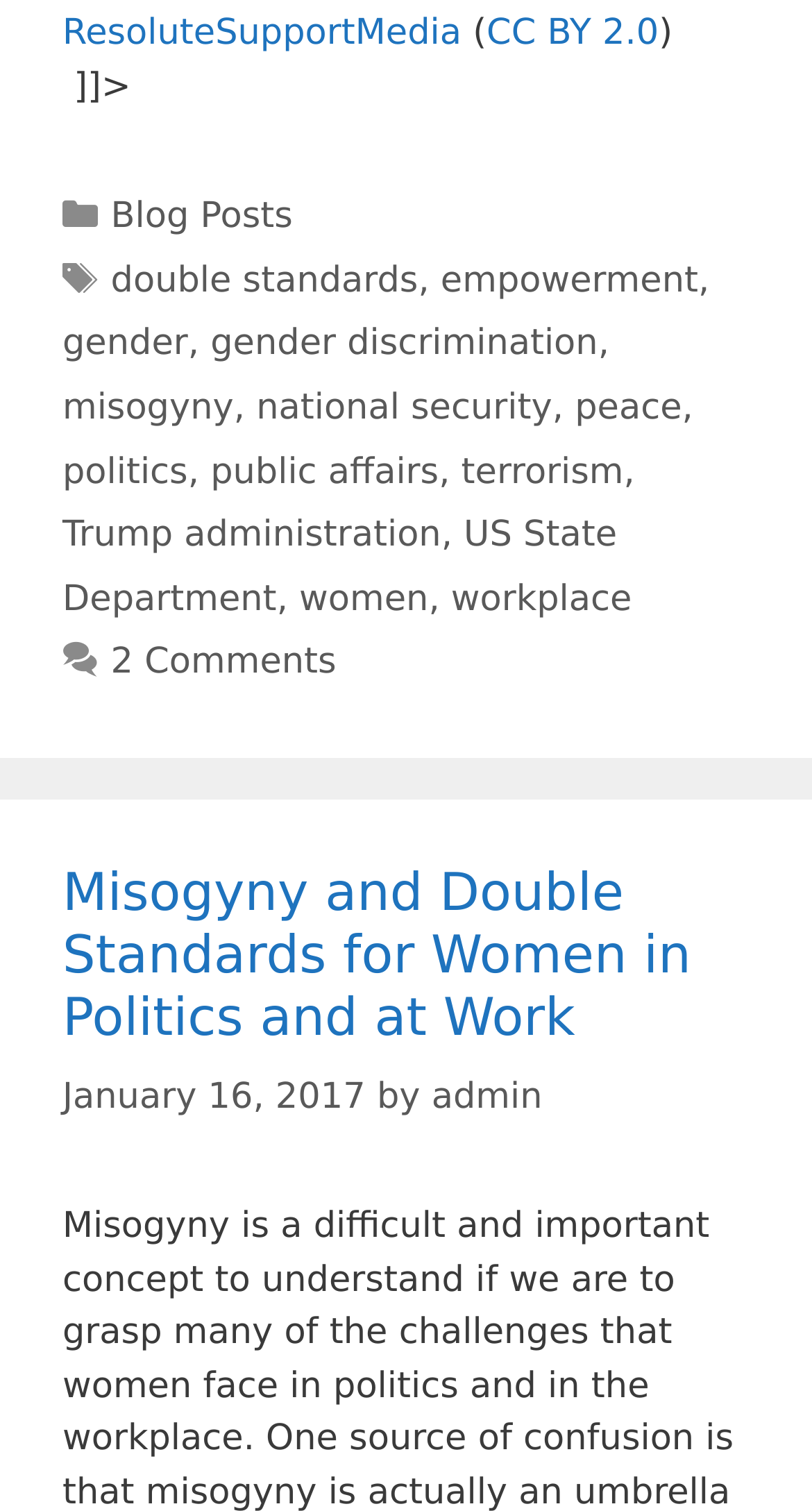Locate the bounding box coordinates of the element I should click to achieve the following instruction: "Read the article about misogyny and double standards for women in politics and at work".

[0.077, 0.57, 0.851, 0.693]